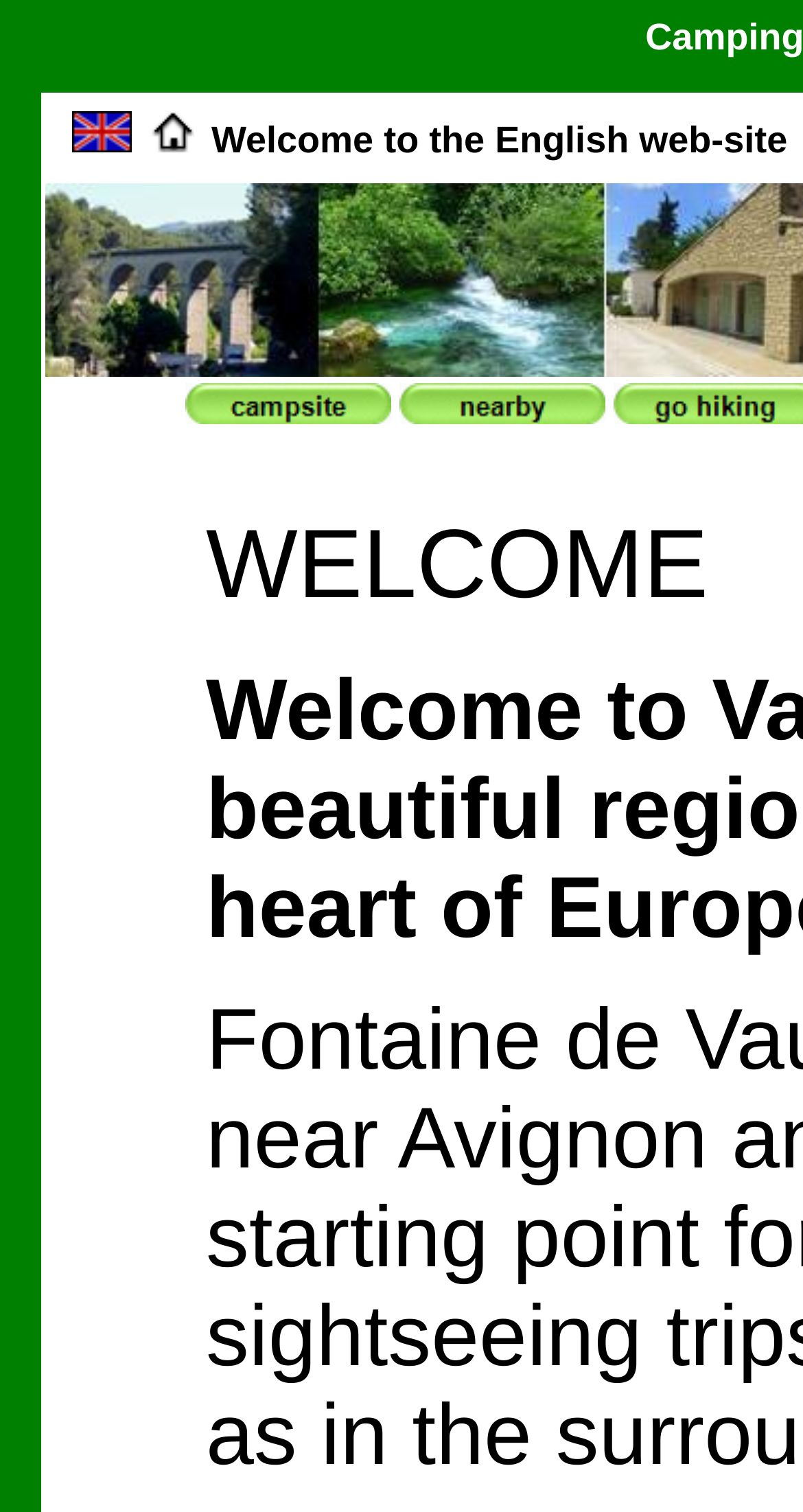How many links are on the top section of the webpage?
Please provide a single word or phrase as your answer based on the screenshot.

2